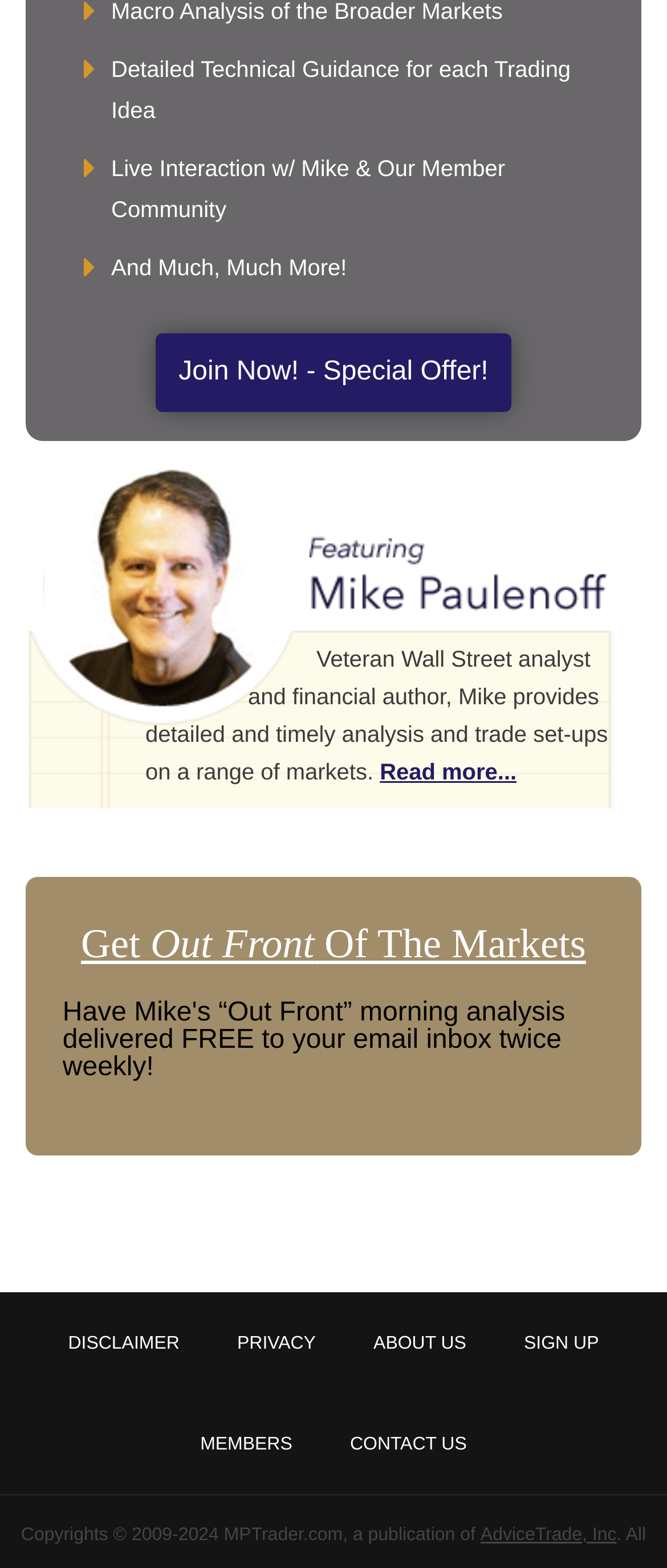Please identify the bounding box coordinates of the element's region that should be clicked to execute the following instruction: "Get out front of the markets with Mike's guidance". The bounding box coordinates must be four float numbers between 0 and 1, i.e., [left, top, right, bottom].

[0.121, 0.589, 0.879, 0.617]